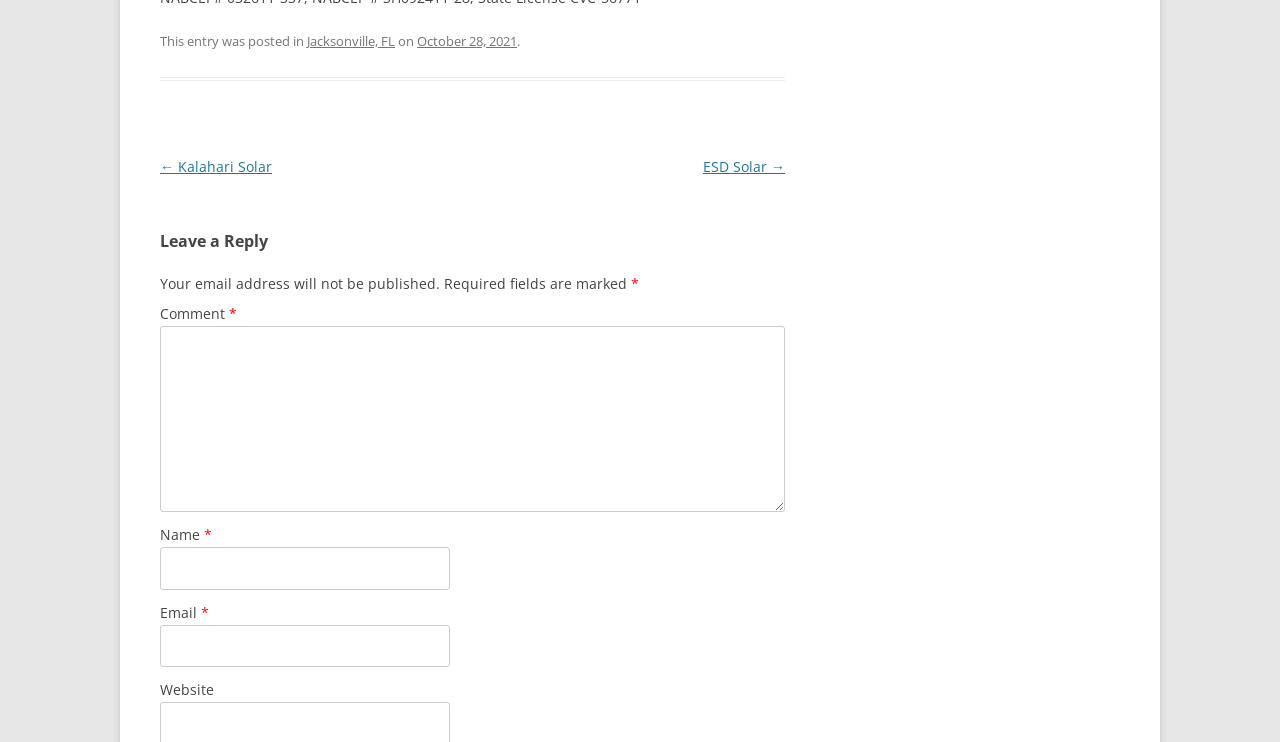Using the element description parent_node: Email * aria-describedby="email-notes" name="email", predict the bounding box coordinates for the UI element. Provide the coordinates in (top-left x, top-left y, bottom-right x, bottom-right y) format with values ranging from 0 to 1.

[0.125, 0.842, 0.351, 0.899]